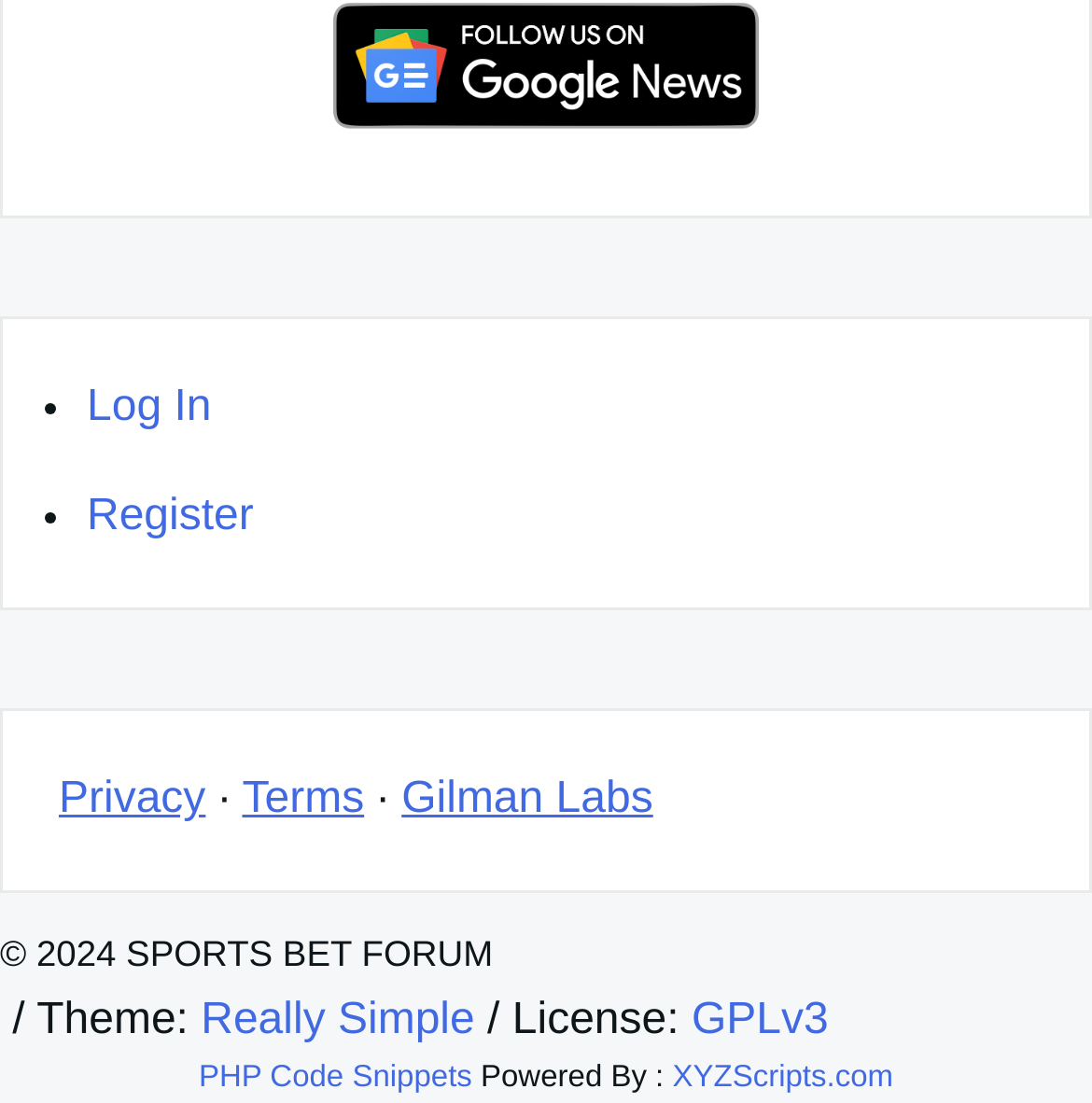Use a single word or phrase to answer the question: 
What is the login option?

Log In